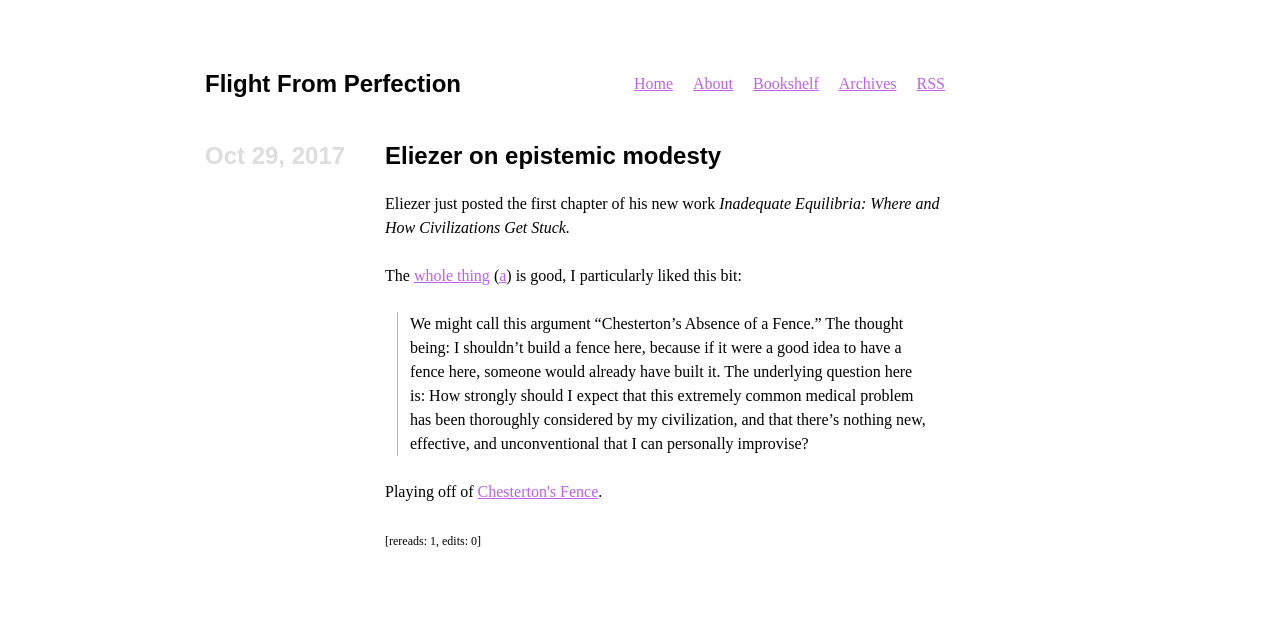Who is the author of the article? Using the information from the screenshot, answer with a single word or phrase.

Not specified